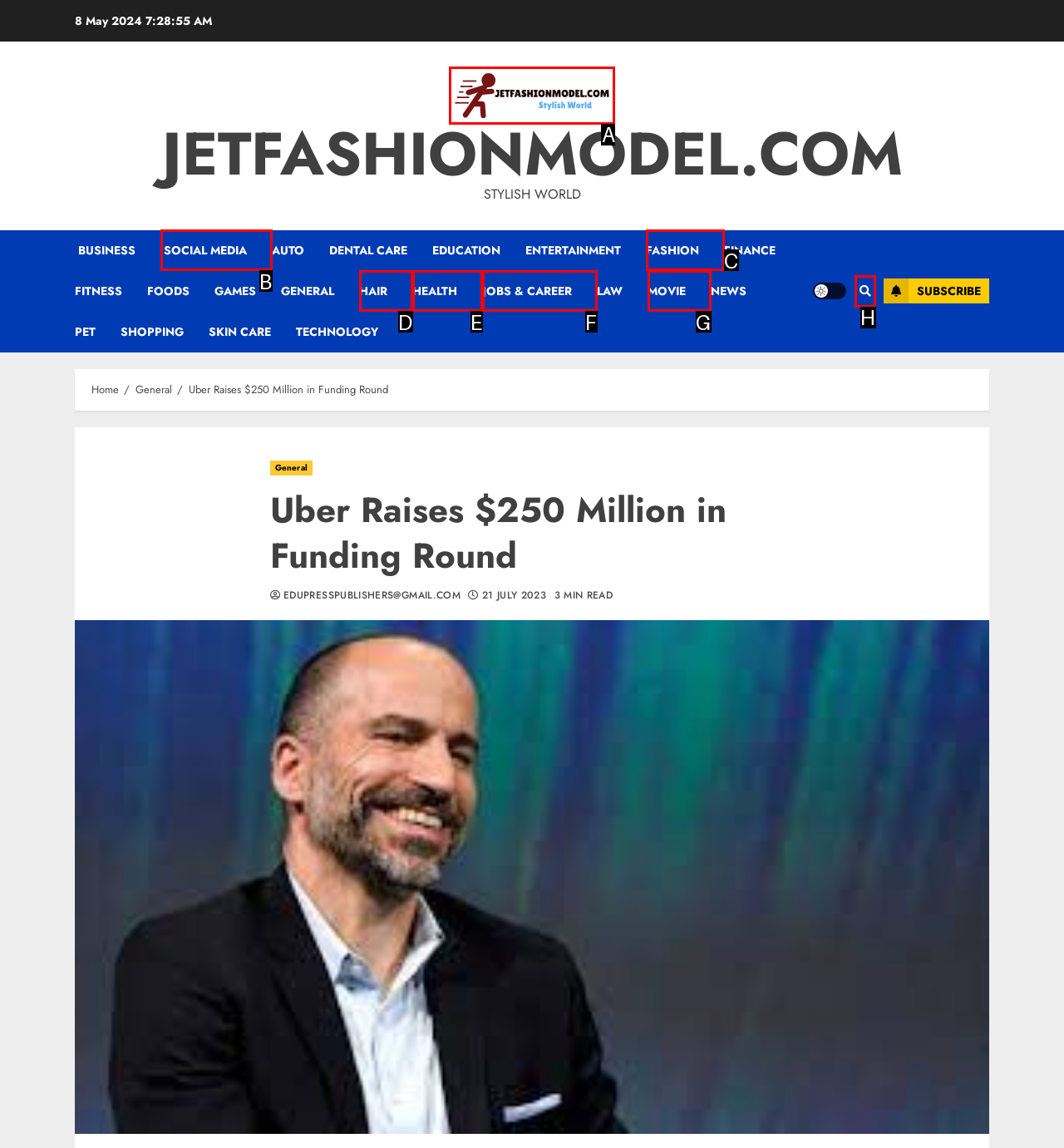Choose the UI element you need to click to carry out the task: Click on the 'Stylish World' link.
Respond with the corresponding option's letter.

A